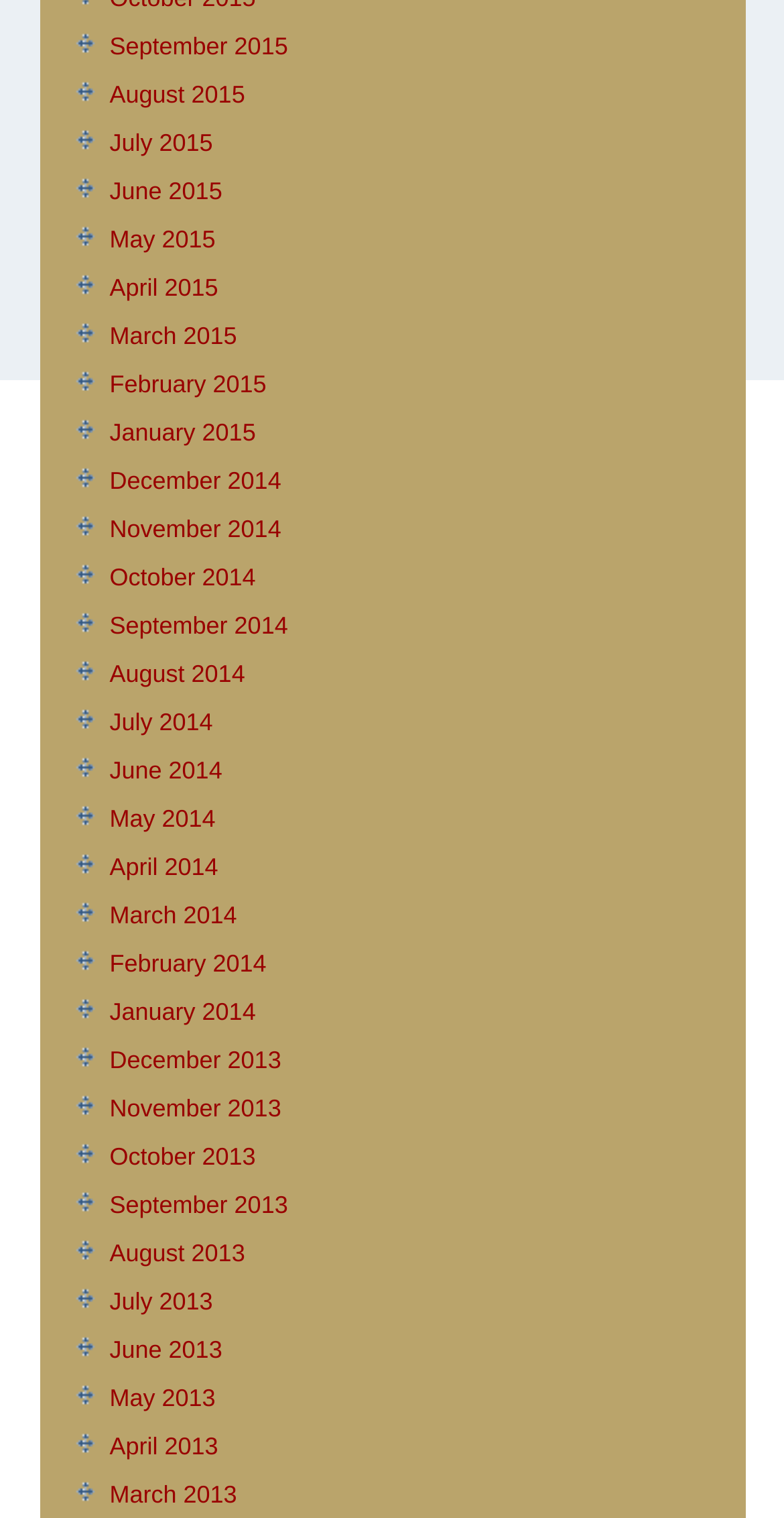Please identify the bounding box coordinates of the element's region that I should click in order to complete the following instruction: "View November 2013". The bounding box coordinates consist of four float numbers between 0 and 1, i.e., [left, top, right, bottom].

[0.14, 0.721, 0.359, 0.74]